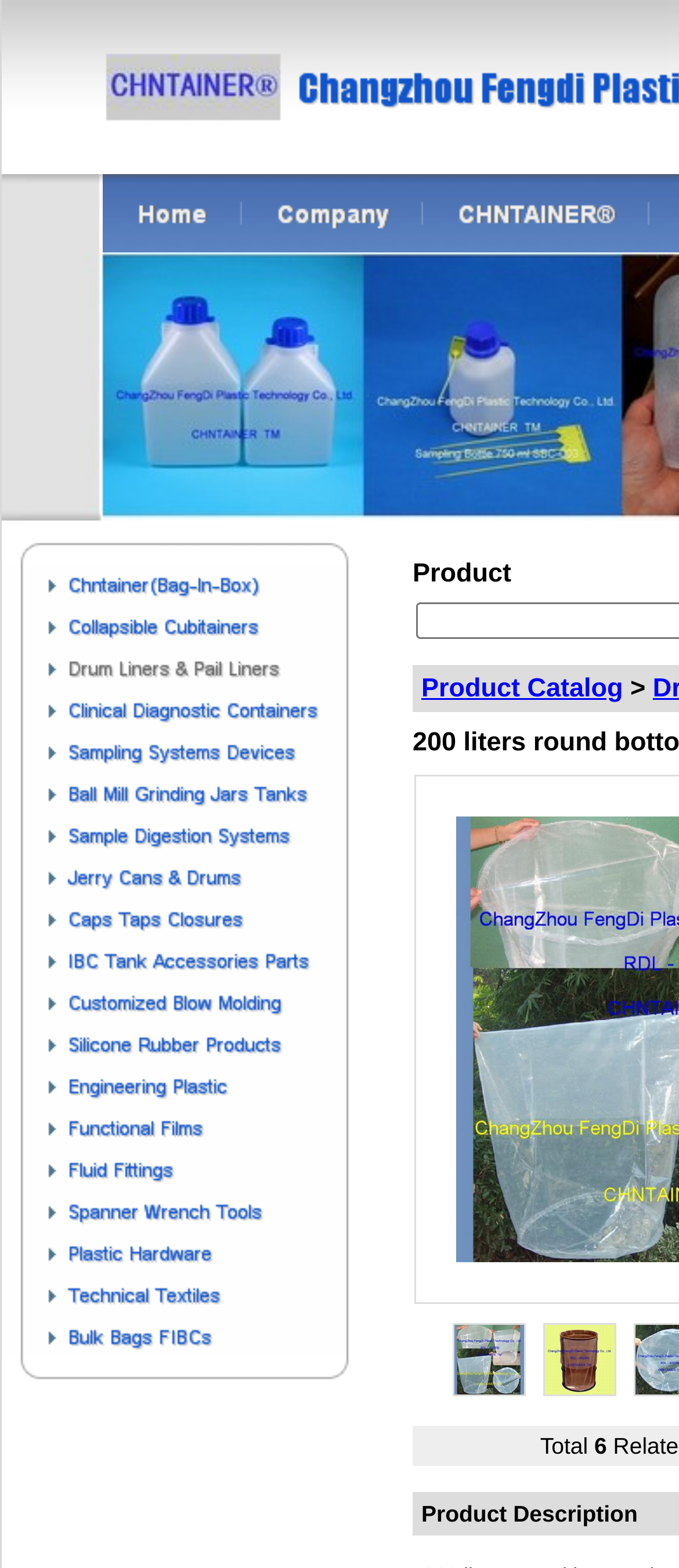Identify the bounding box coordinates of the clickable region necessary to fulfill the following instruction: "Browse Silicone Rubber Products". The bounding box coordinates should be four float numbers between 0 and 1, i.e., [left, top, right, bottom].

[0.003, 0.667, 0.515, 0.683]